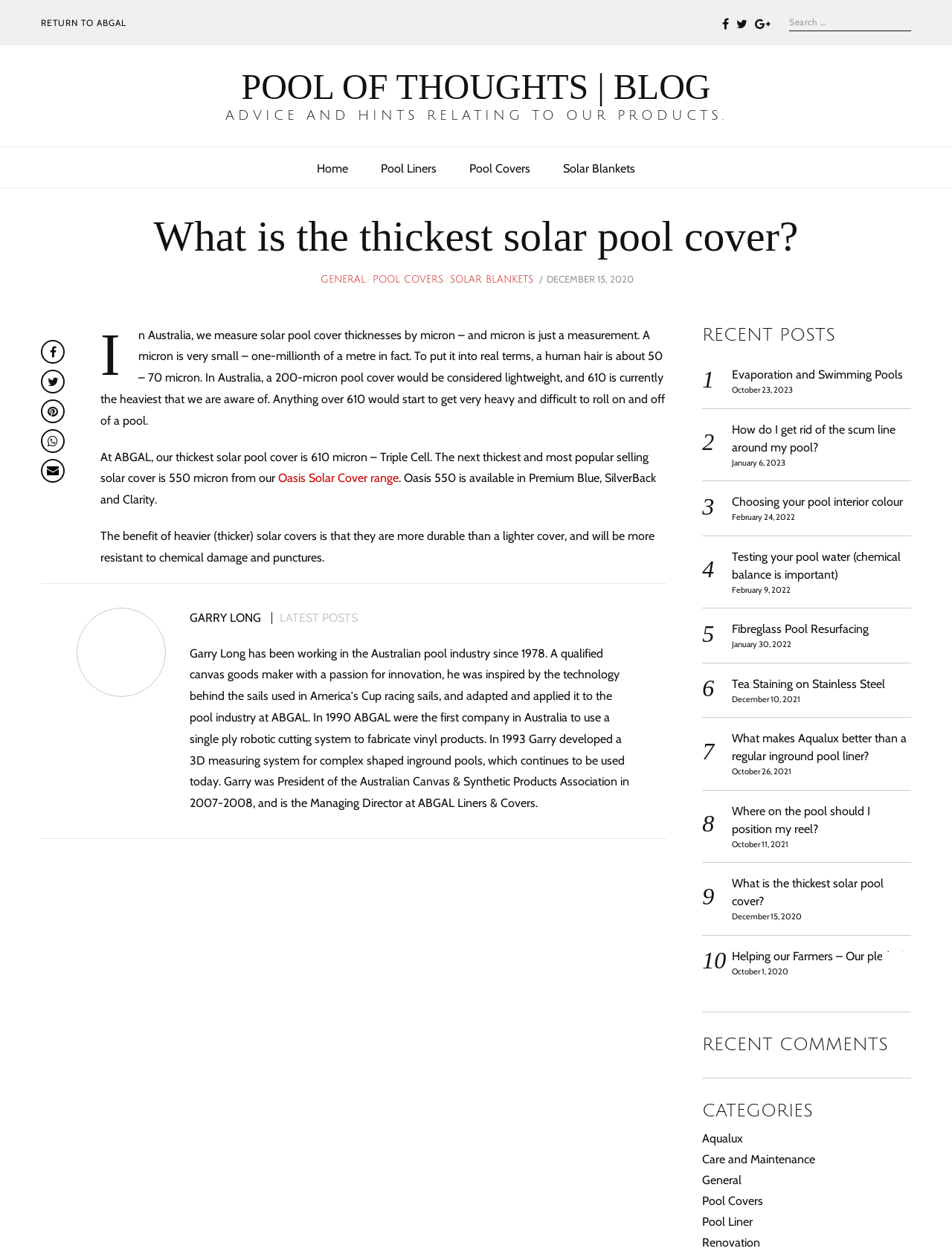Pinpoint the bounding box coordinates of the element you need to click to execute the following instruction: "Check recent posts". The bounding box should be represented by four float numbers between 0 and 1, in the format [left, top, right, bottom].

[0.738, 0.258, 0.957, 0.275]